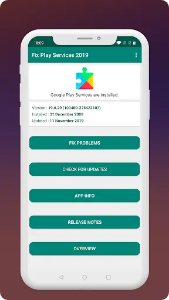Convey a rich and detailed description of the image.

The image displays a smartphone featuring the interface of the "Fix Play Services 2019" application. The main screen showcases essential functionalities to enhance Google Play Services. At the top, the app name is prominently displayed along with an informative text indicating the version number (1.0.0.0-1003141430) and the last updated date (11 November 2019).

The interface includes several key options: 
- "Fix Problems" to address any issues with Play Services,
- "Check for Updates" to ensure the application is up to date,
- "App Info" for more details about the application,
- "Release Notes" to review changes and improvements in the latest update, 
- "Activity" for tracking or managing app interactions.

The layout is designed with user-friendly buttons, visually indicating the app's purpose of helping users maintain and troubleshoot Google Play Services efficiently. The background features a subtle gradient, enhancing the aesthetics of the overall design.